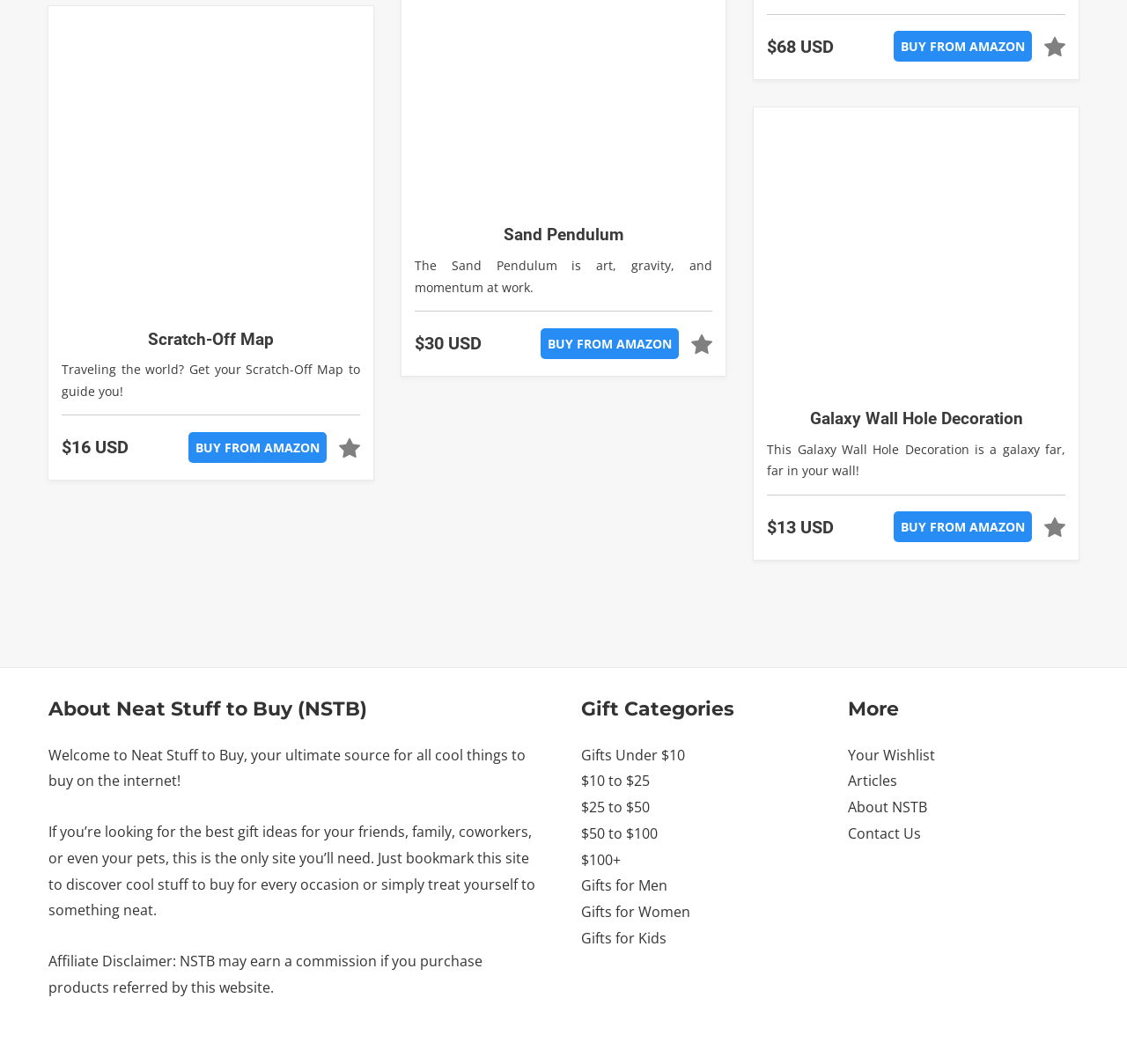Where can I buy the Galaxy Wall Hole Decoration?
Please give a detailed answer to the question using the information shown in the image.

The link 'BUY FROM AMAZON' is located below the heading 'Galaxy Wall Hole Decoration', indicating that the product can be purchased from Amazon.